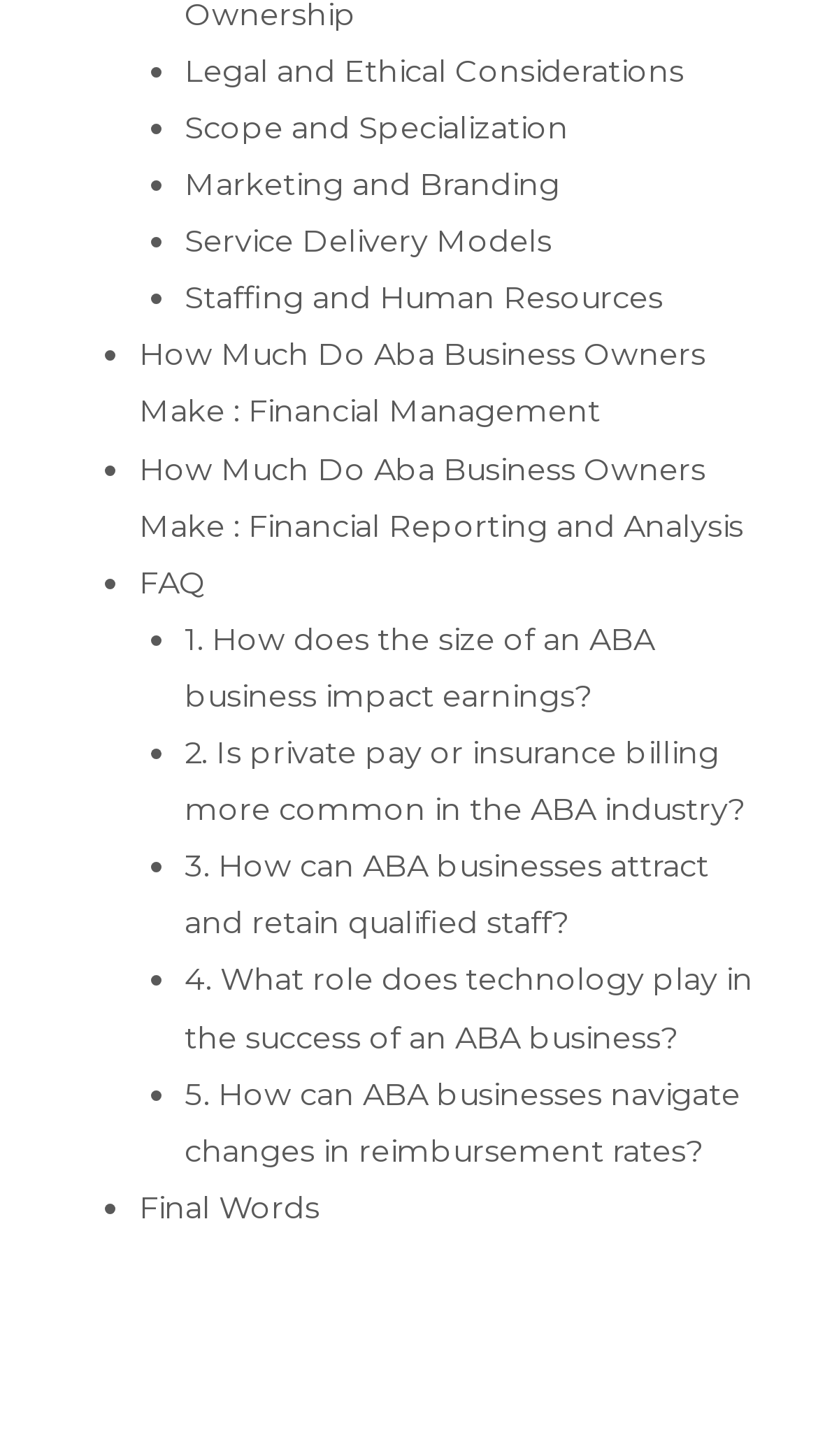Determine the bounding box coordinates of the area to click in order to meet this instruction: "Check FAQ".

[0.17, 0.387, 0.252, 0.413]